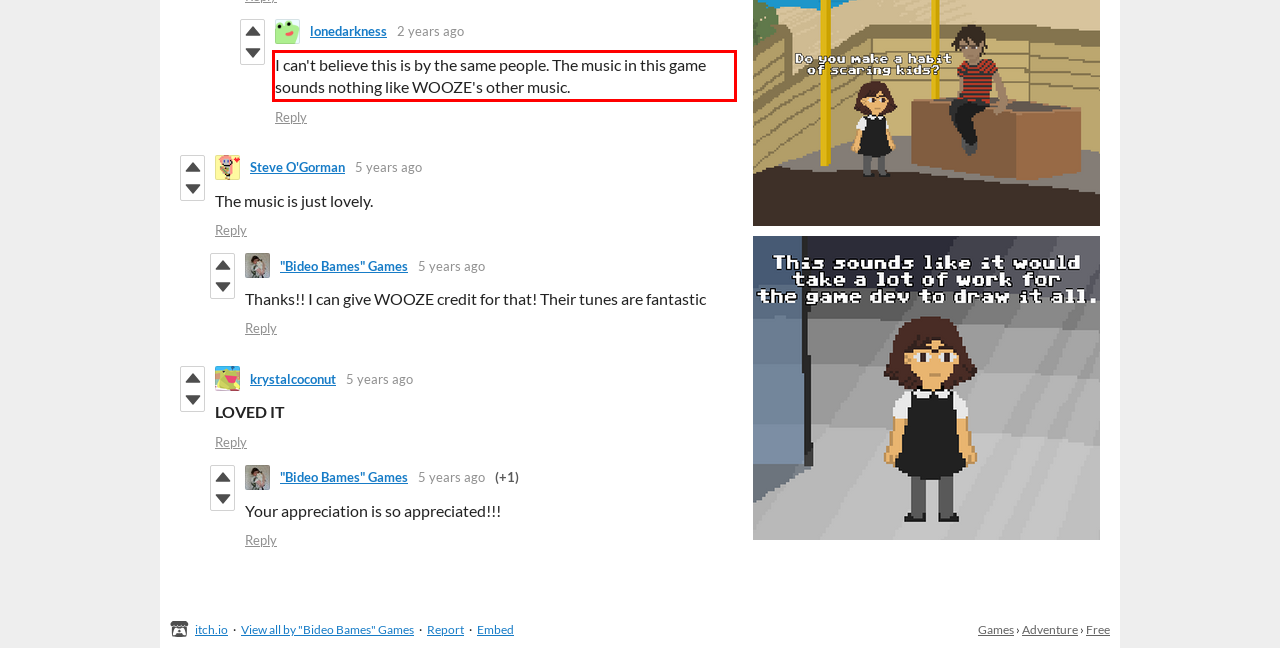You are presented with a webpage screenshot featuring a red bounding box. Perform OCR on the text inside the red bounding box and extract the content.

I can't believe this is by the same people. The music in this game sounds nothing like WOOZE's other music.